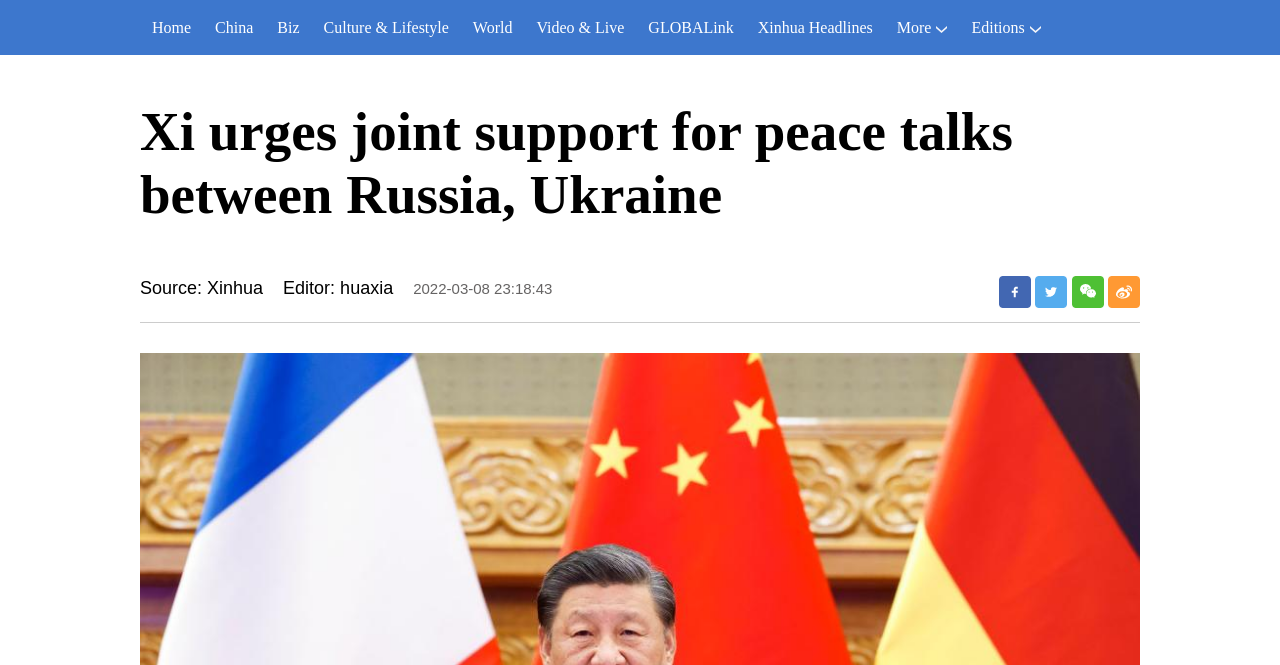Highlight the bounding box coordinates of the element you need to click to perform the following instruction: "go to world news."

[0.36, 0.0, 0.41, 0.083]